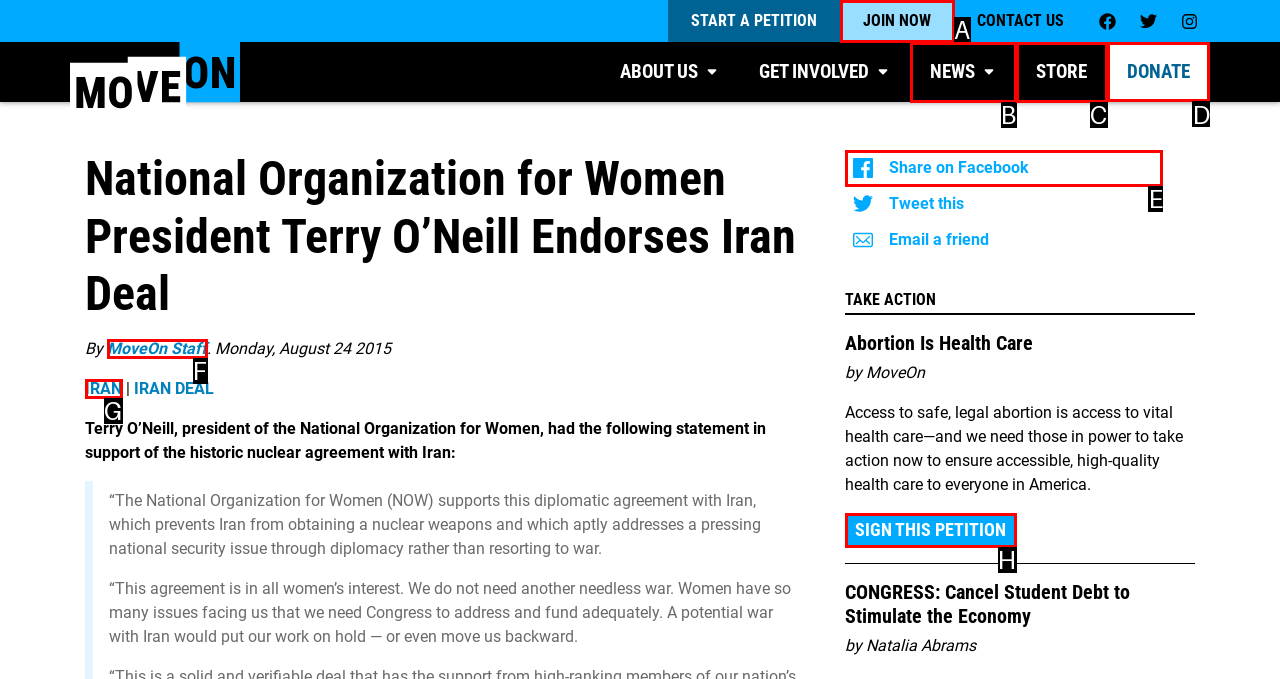Indicate the letter of the UI element that should be clicked to accomplish the task: Check the 'Recent Posts' section. Answer with the letter only.

None